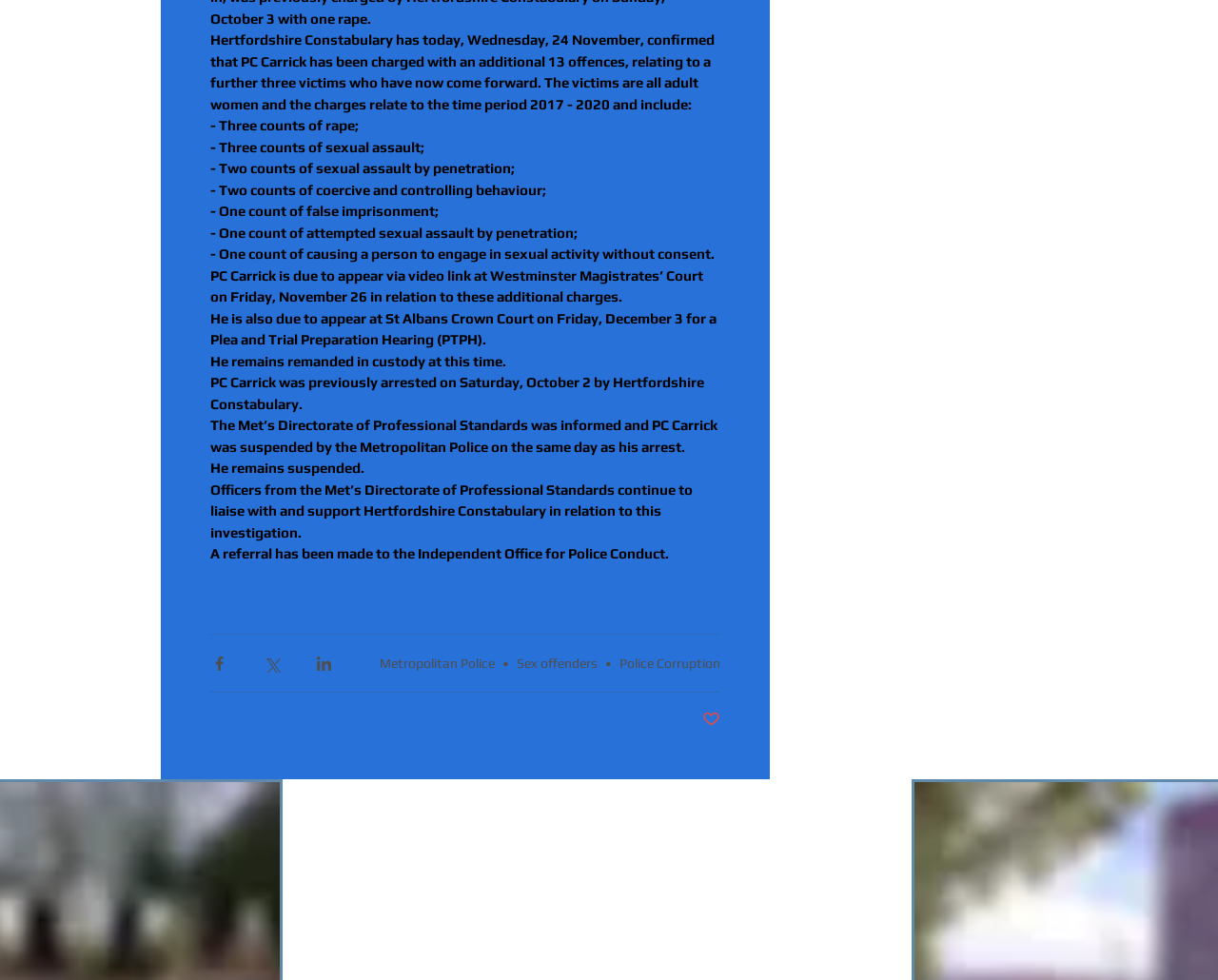Can you give a comprehensive explanation to the question given the content of the image?
What is PC Carrick charged with?

Based on the text, PC Carrick is charged with 13 offences, including three counts of rape, three counts of sexual assault, two counts of sexual assault by penetration, and more.